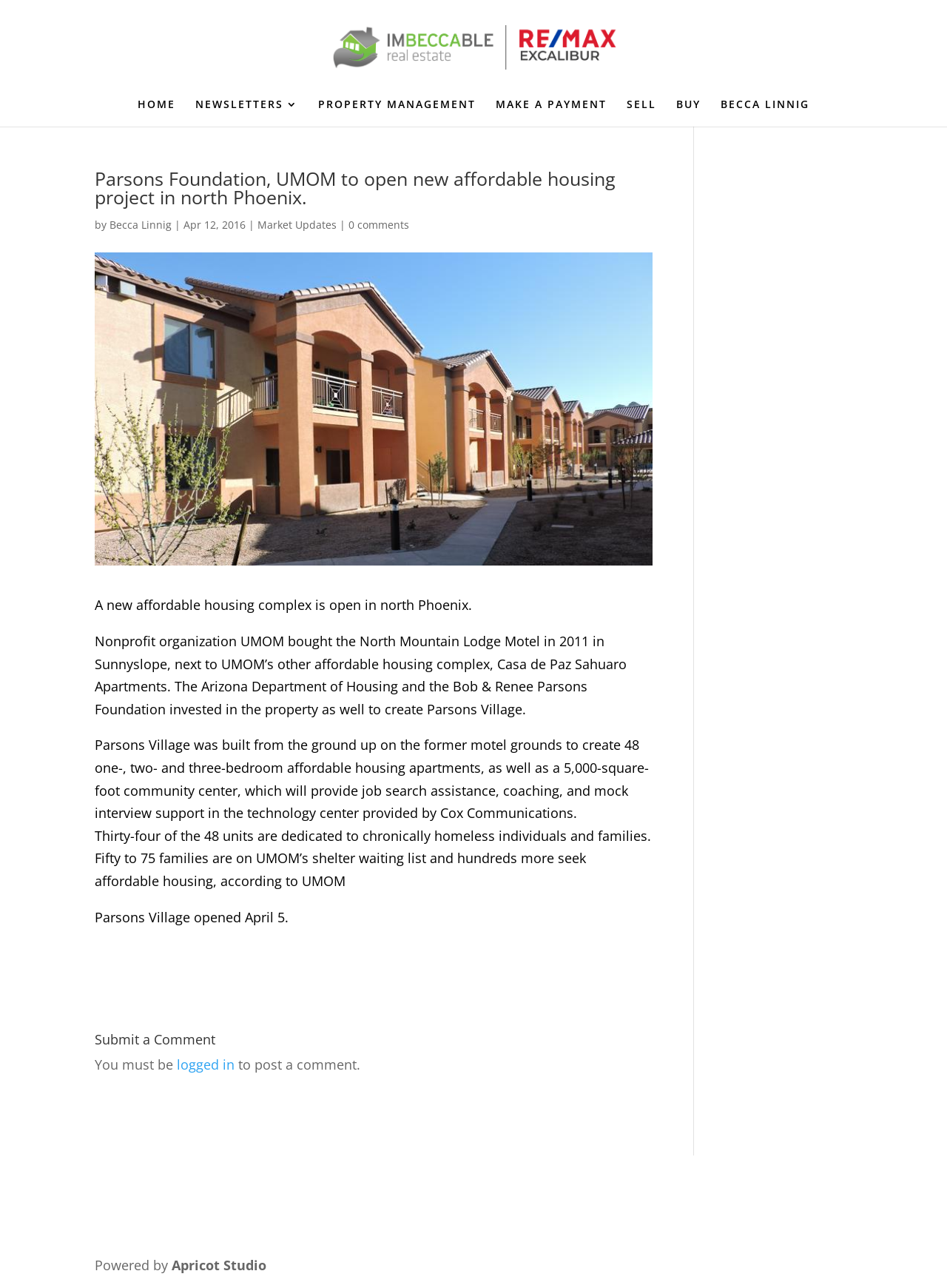Please specify the bounding box coordinates of the clickable region necessary for completing the following instruction: "Read the article by Becca Linnig". The coordinates must consist of four float numbers between 0 and 1, i.e., [left, top, right, bottom].

[0.116, 0.169, 0.181, 0.18]